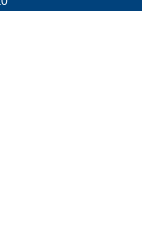Elaborate on the details you observe in the image.

The image showcases a humorous protest T-shirt with the text "I Could Shit a Better President," expressing a satirical commentary on political leadership. Below the image, there are details indicating that it is available for purchase at the price of $19.99, with an option to view the product. This shirt is part of a collection of recommendations that includes various novelty items, each with a playful or critical take on societal topics. The overall context suggests a light-hearted critique of politics and is likely aimed at a demographic interested in political satire merchandise.